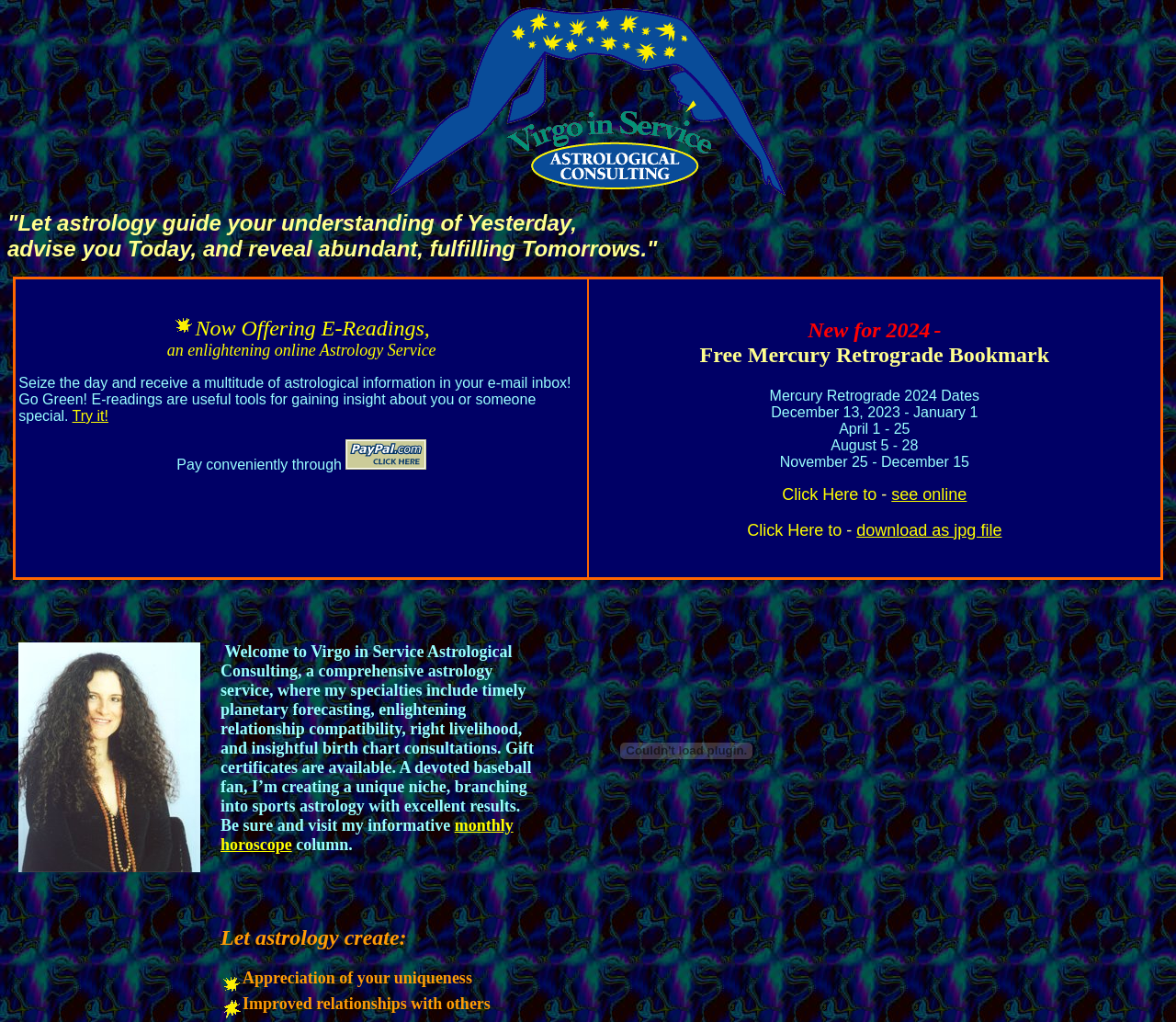Based on the description "Try it!", find the bounding box of the specified UI element.

[0.061, 0.399, 0.092, 0.415]